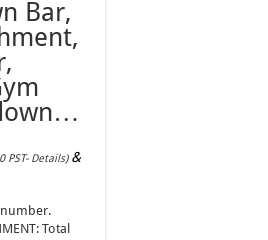Describe the image thoroughly.

The image showcases a detailed description of the WNOEY LAT Pull Down Bar, emphasizing its features and specifications. The bar is designed for versatility in home or gym use, with a total length of 40 inches. It is described as multi-functional, detachable, and easy to carry, allowing for 360-degree rotation during exercises. The text mentions that the bar can be subdivided into three segments, and when disassembled, it serves as a shorter tie rod. This attachment is suitable for various workout routines, ideal for enhancing strength training focused on the latissimus dorsi muscles. Accompanying the description are details about pricing and shipping, highlighting its affordability and convenience for fitness enthusiasts.